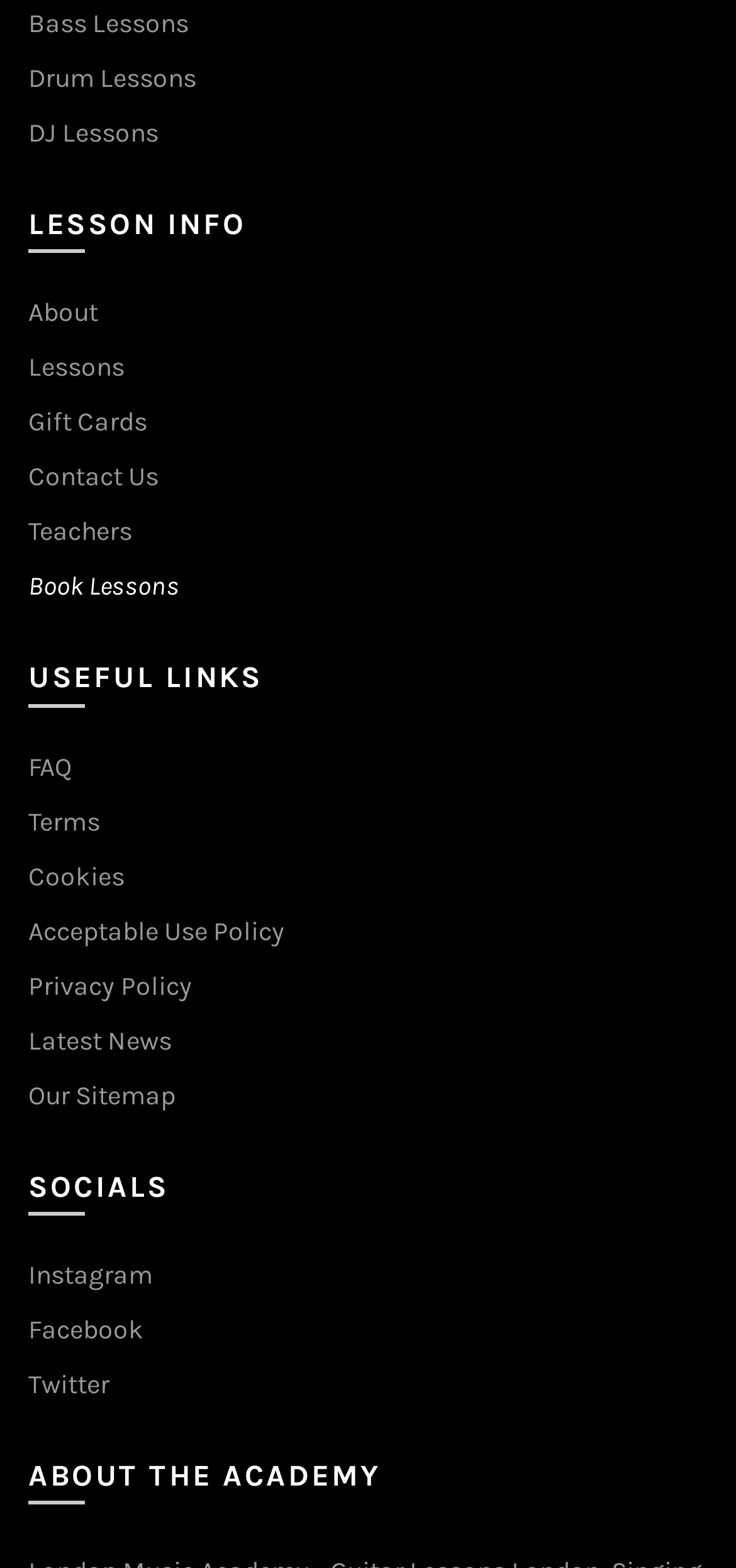Determine the bounding box coordinates of the target area to click to execute the following instruction: "View Lesson Info."

[0.038, 0.13, 0.962, 0.162]